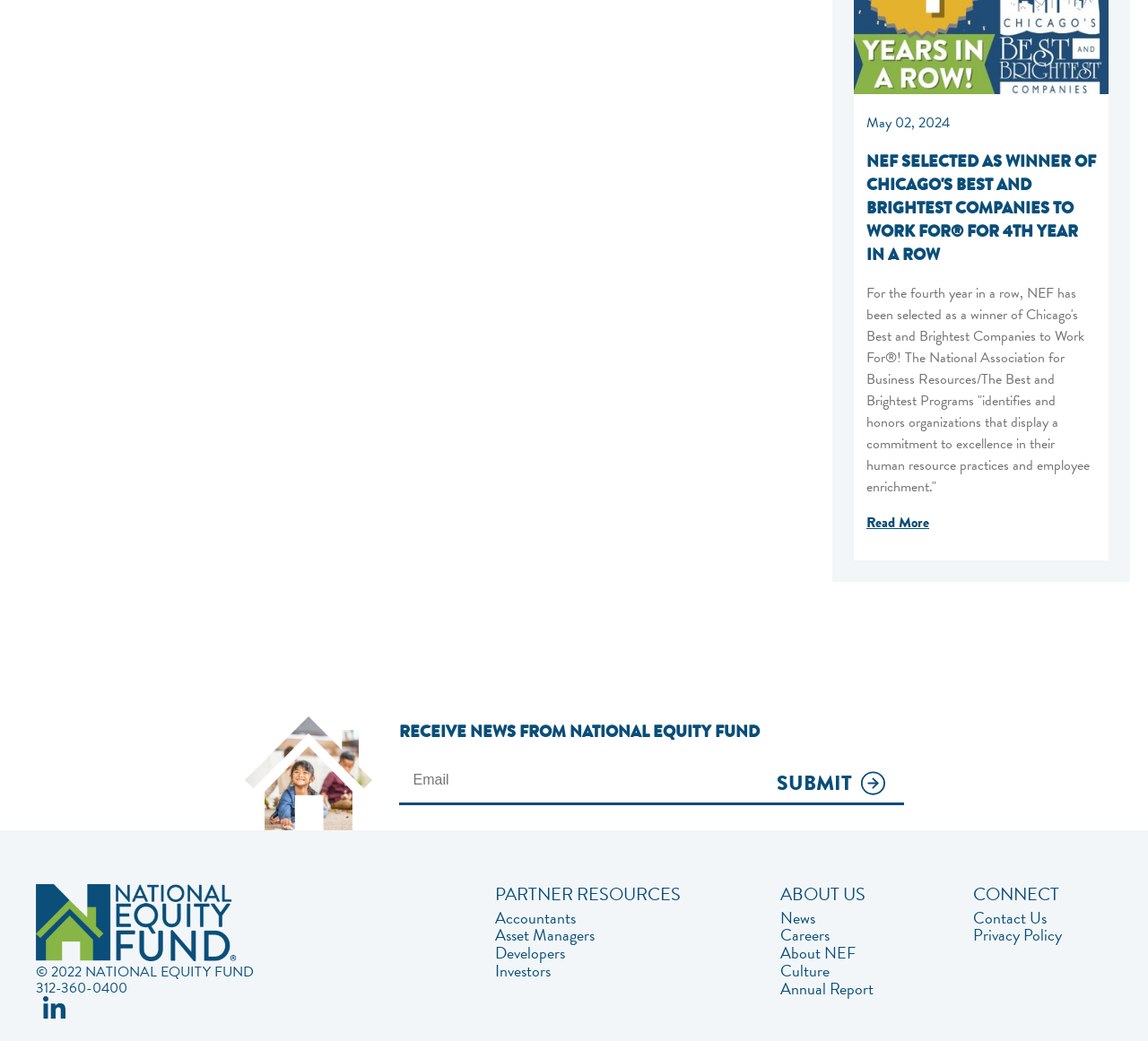Locate the bounding box coordinates of the segment that needs to be clicked to meet this instruction: "Search for something".

None